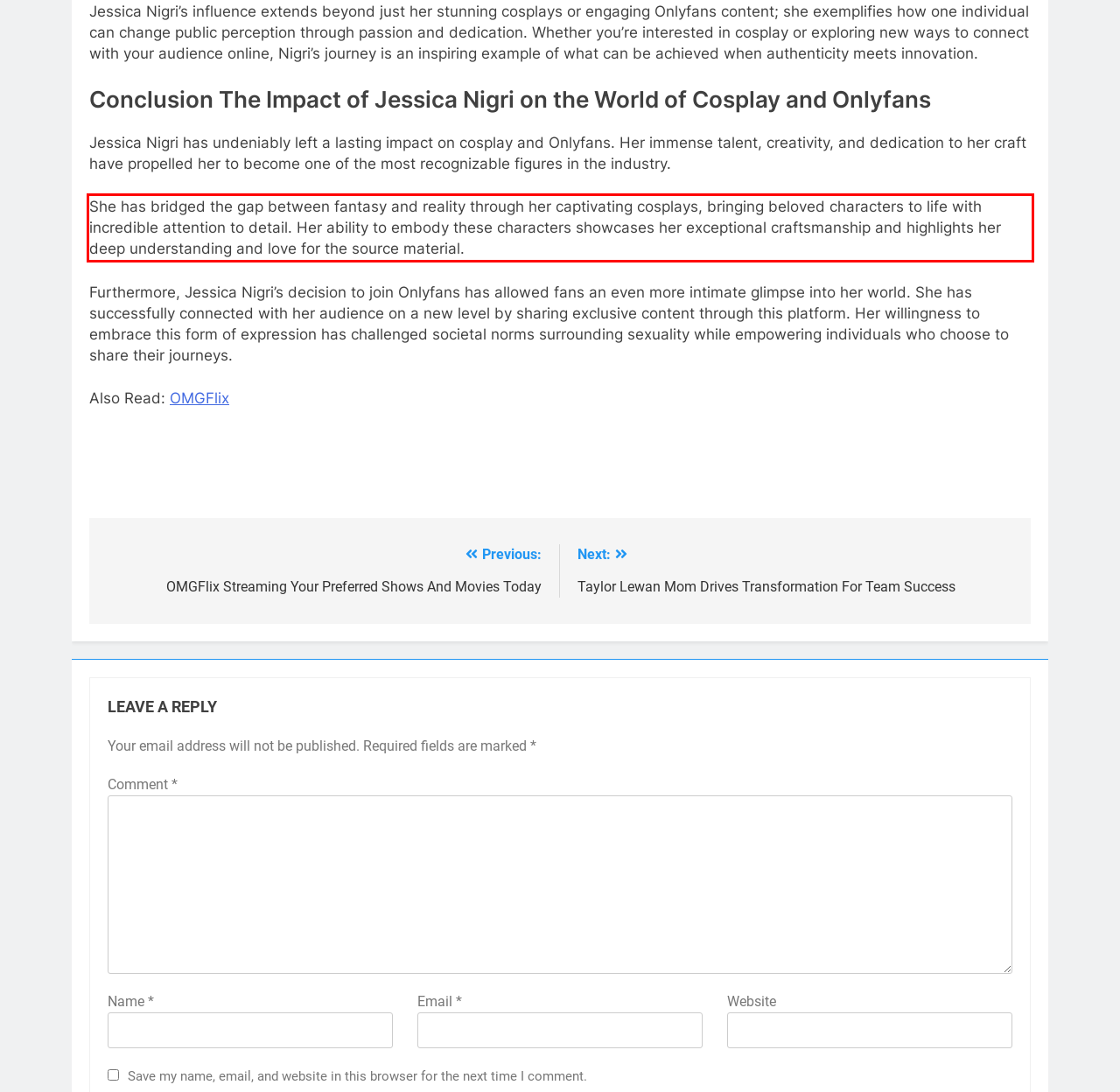Examine the screenshot of the webpage, locate the red bounding box, and generate the text contained within it.

She has bridged the gap between fantasy and reality through her captivating cosplays, bringing beloved characters to life with incredible attention to detail. Her ability to embody these characters showcases her exceptional craftsmanship and highlights her deep understanding and love for the source material.